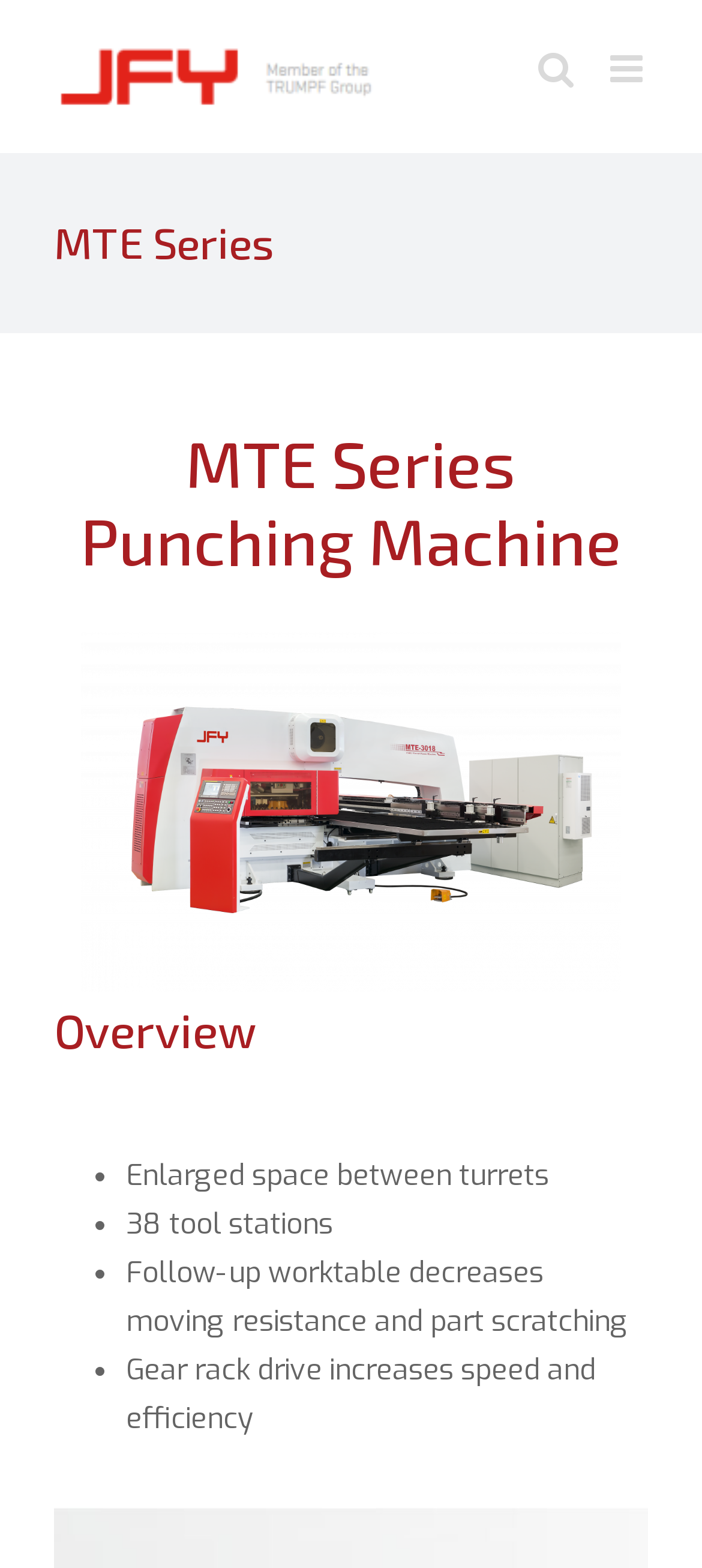What is the name of the punching machine series?
Answer the question based on the image using a single word or a brief phrase.

MTE Series